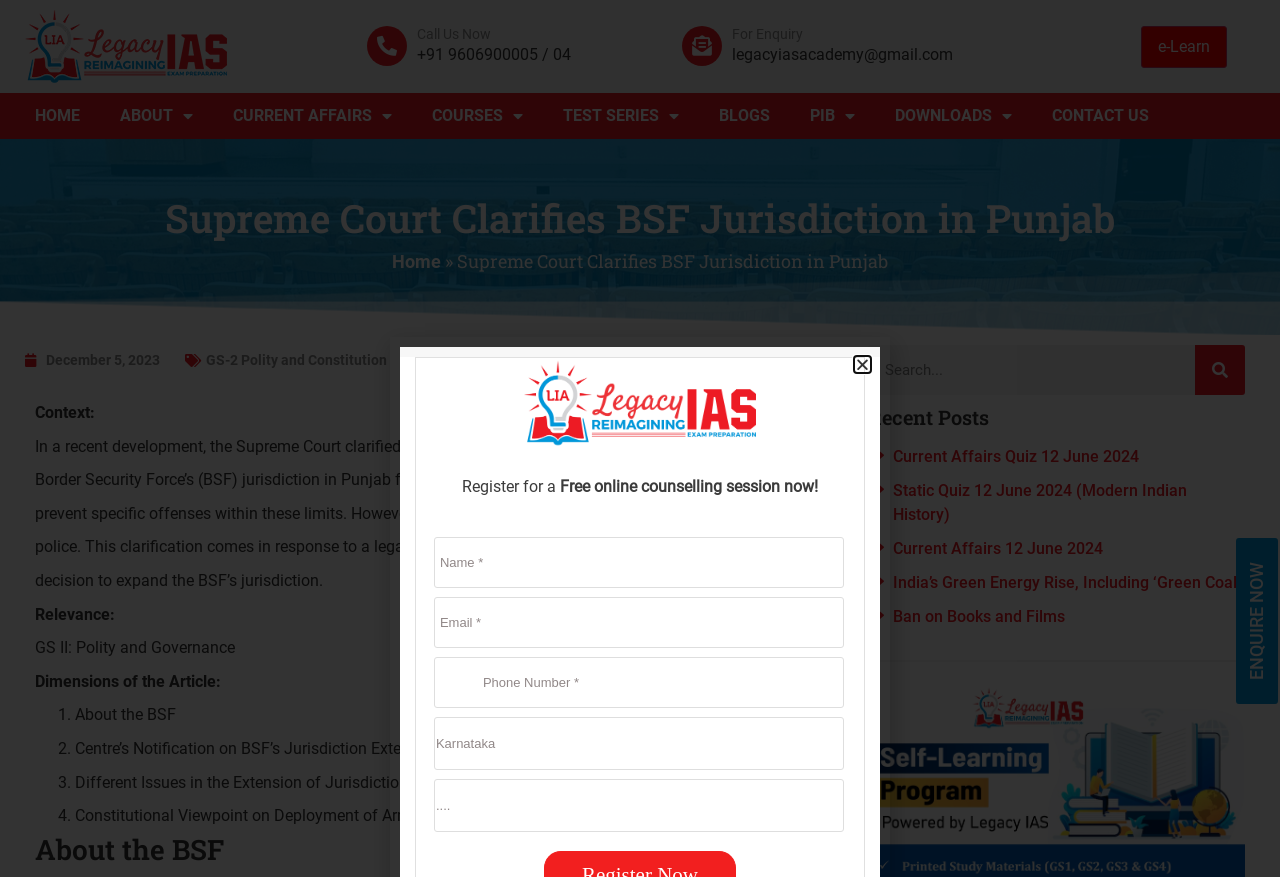Pinpoint the bounding box coordinates of the clickable area needed to execute the instruction: "Search for something". The coordinates should be specified as four float numbers between 0 and 1, i.e., [left, top, right, bottom].

[0.678, 0.393, 0.934, 0.45]